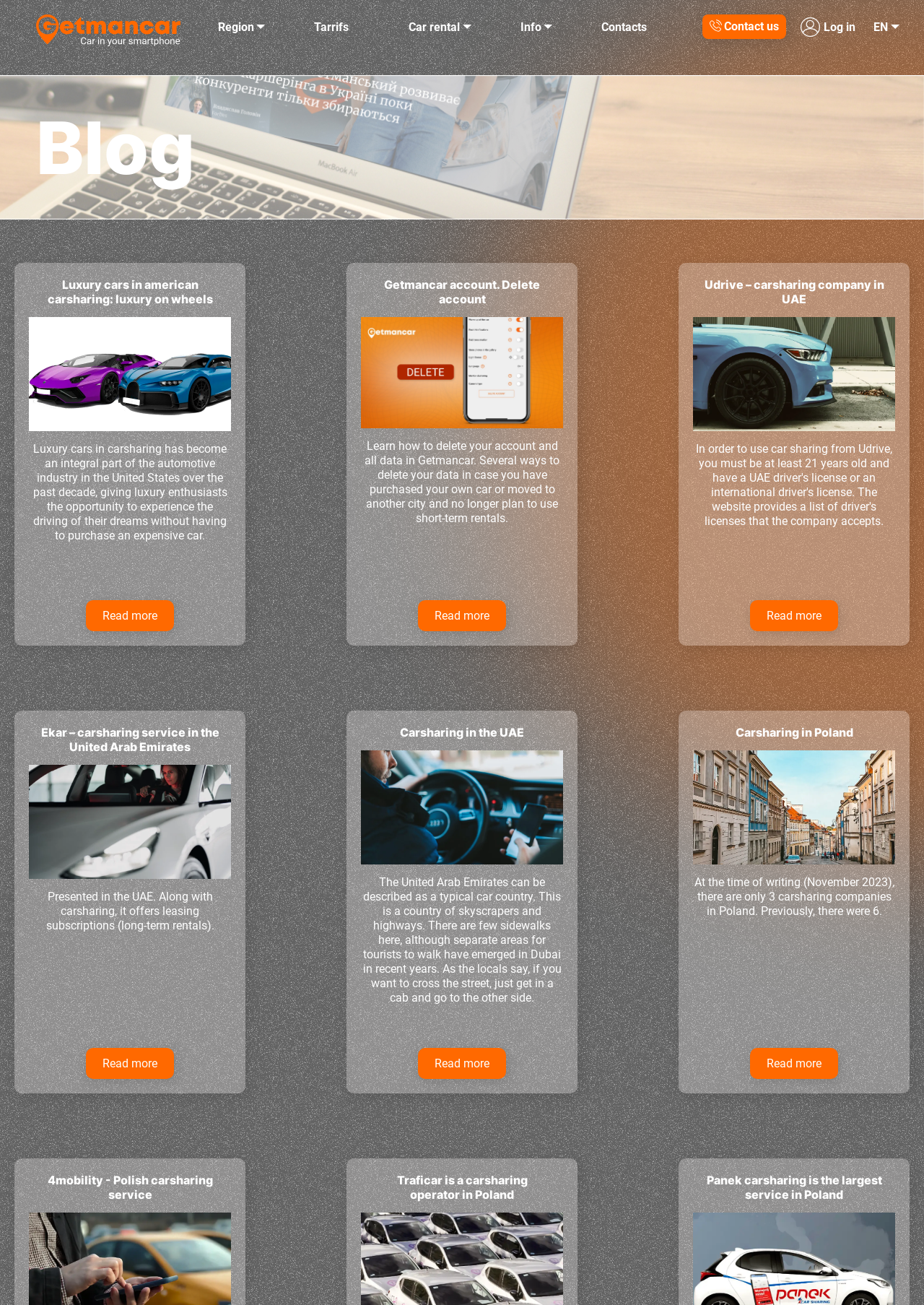Provide your answer to the question using just one word or phrase: What is the topic of the first article?

Luxury cars in american carsharing